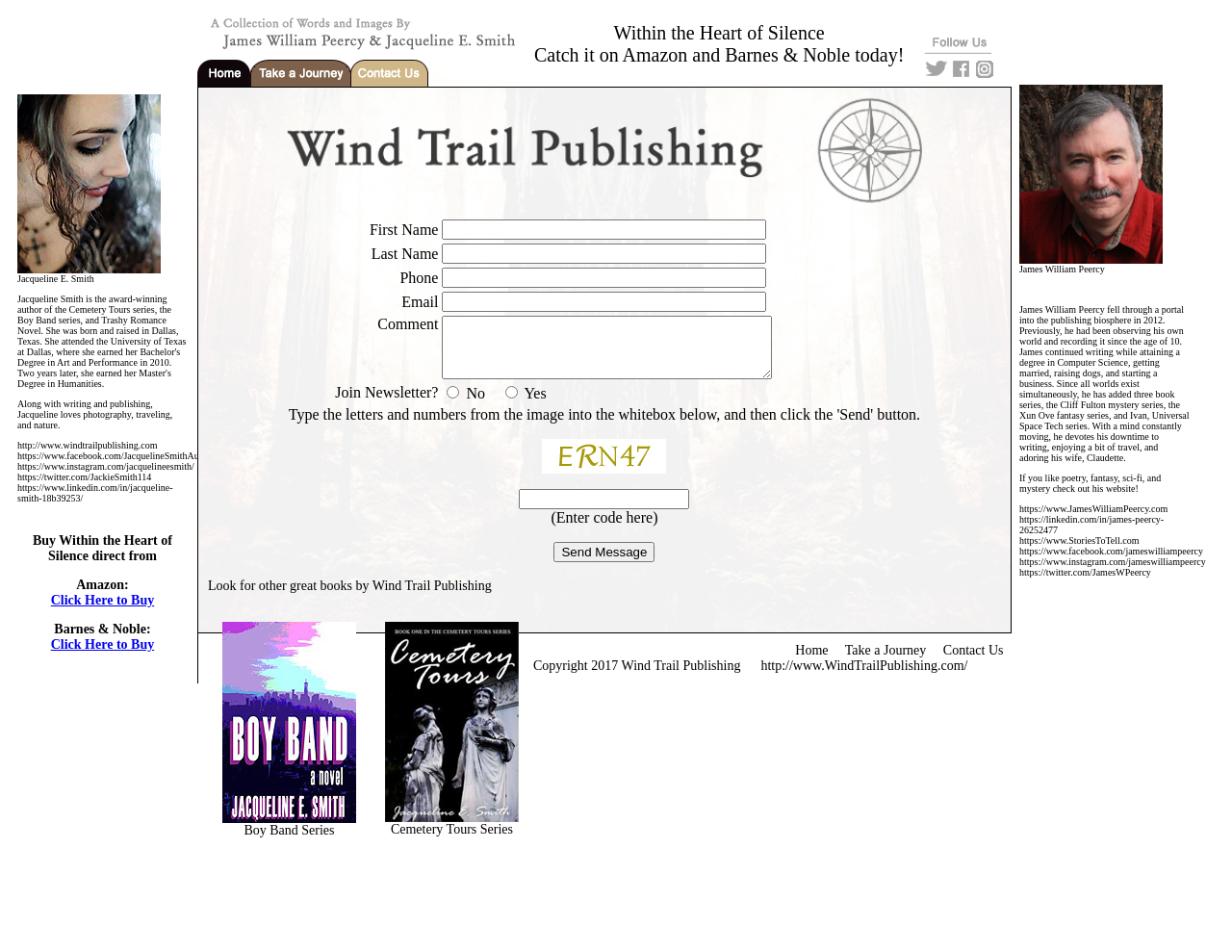Using the given element description, provide the bounding box coordinates (top-left x, top-left y, bottom-right x, bottom-right y) for the corresponding UI element in the screenshot: Boy Band Series

[0.18, 0.853, 0.289, 0.88]